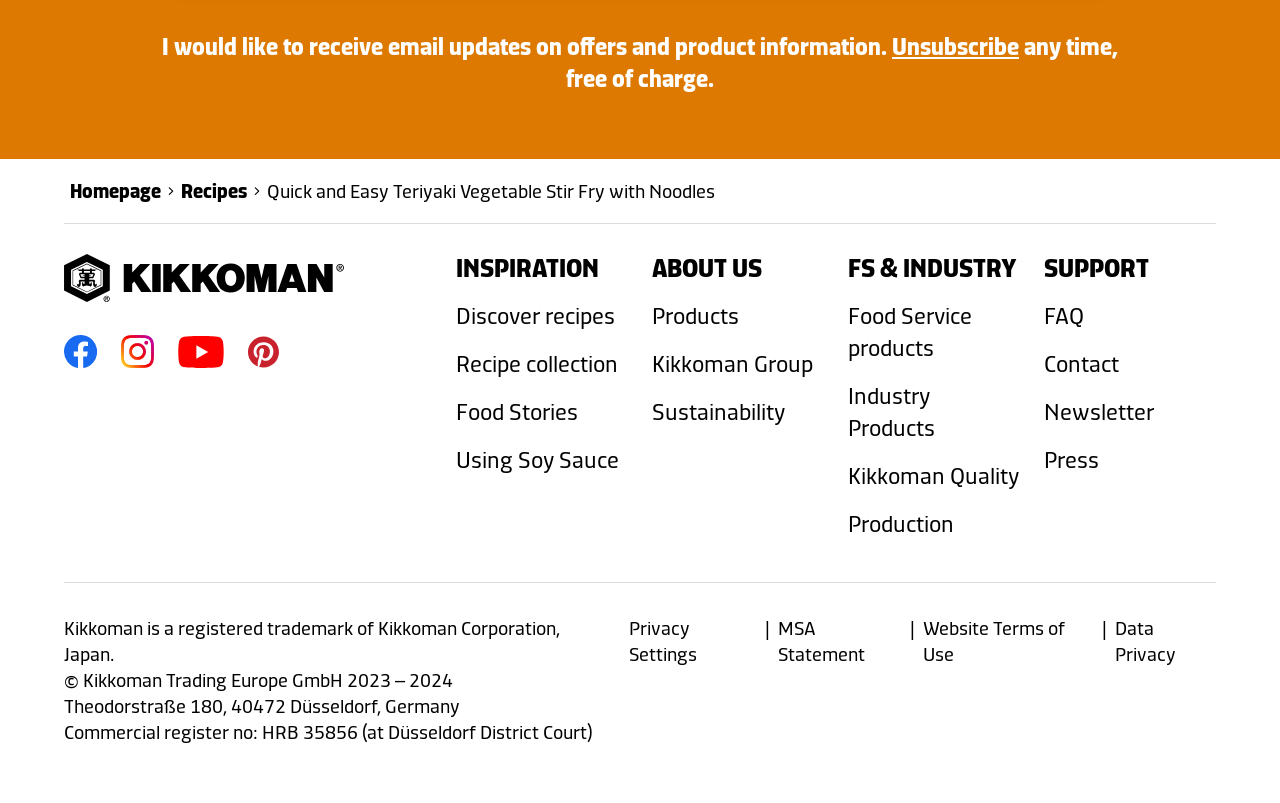Provide the bounding box coordinates in the format (top-left x, top-left y, bottom-right x, bottom-right y). All values are floating point numbers between 0 and 1. Determine the bounding box coordinate of the UI element described as: Food Service products

[0.662, 0.374, 0.797, 0.453]